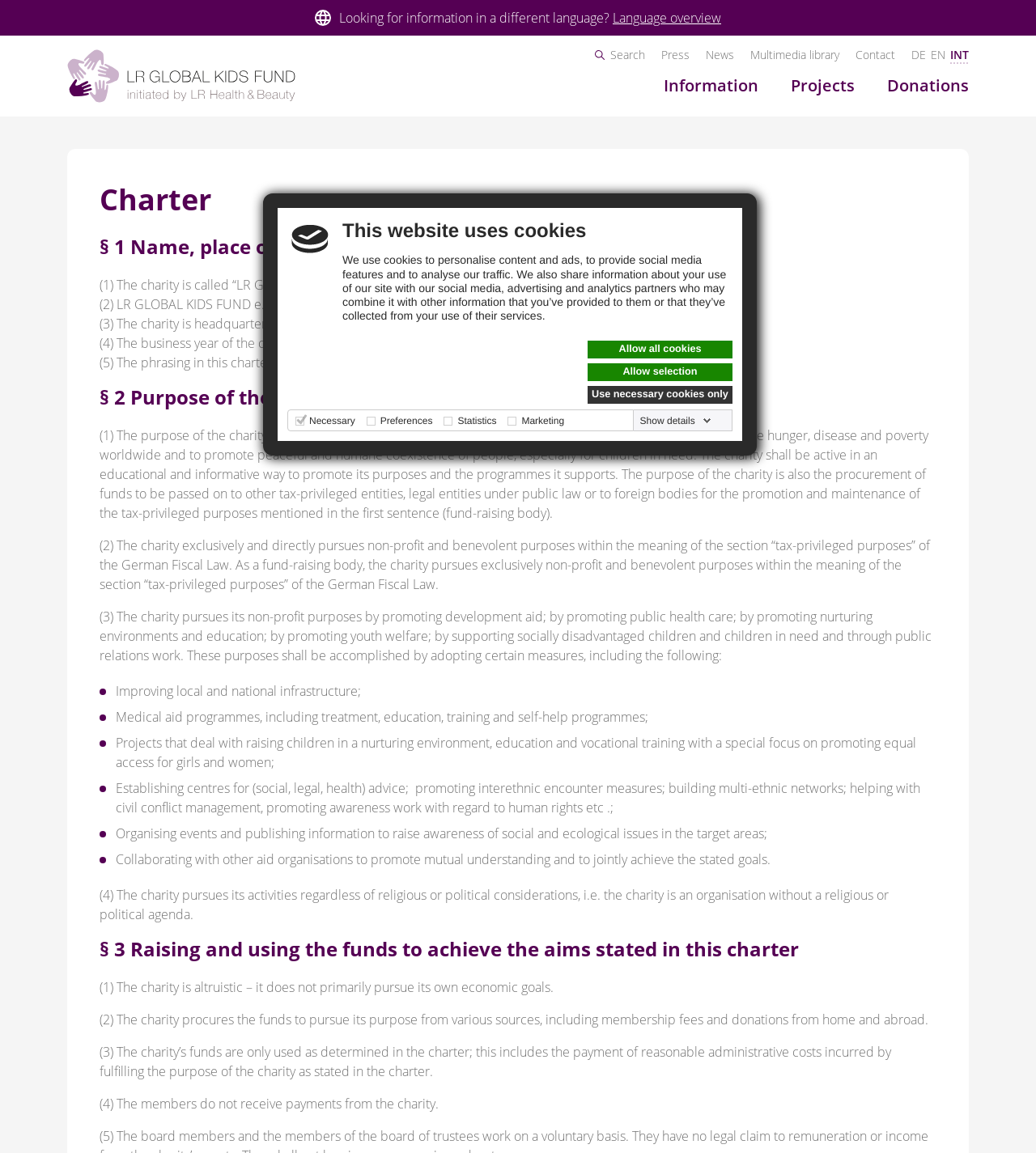Can you provide the bounding box coordinates for the element that should be clicked to implement the instruction: "Click the 'Allow all cookies' link"?

[0.567, 0.296, 0.707, 0.311]